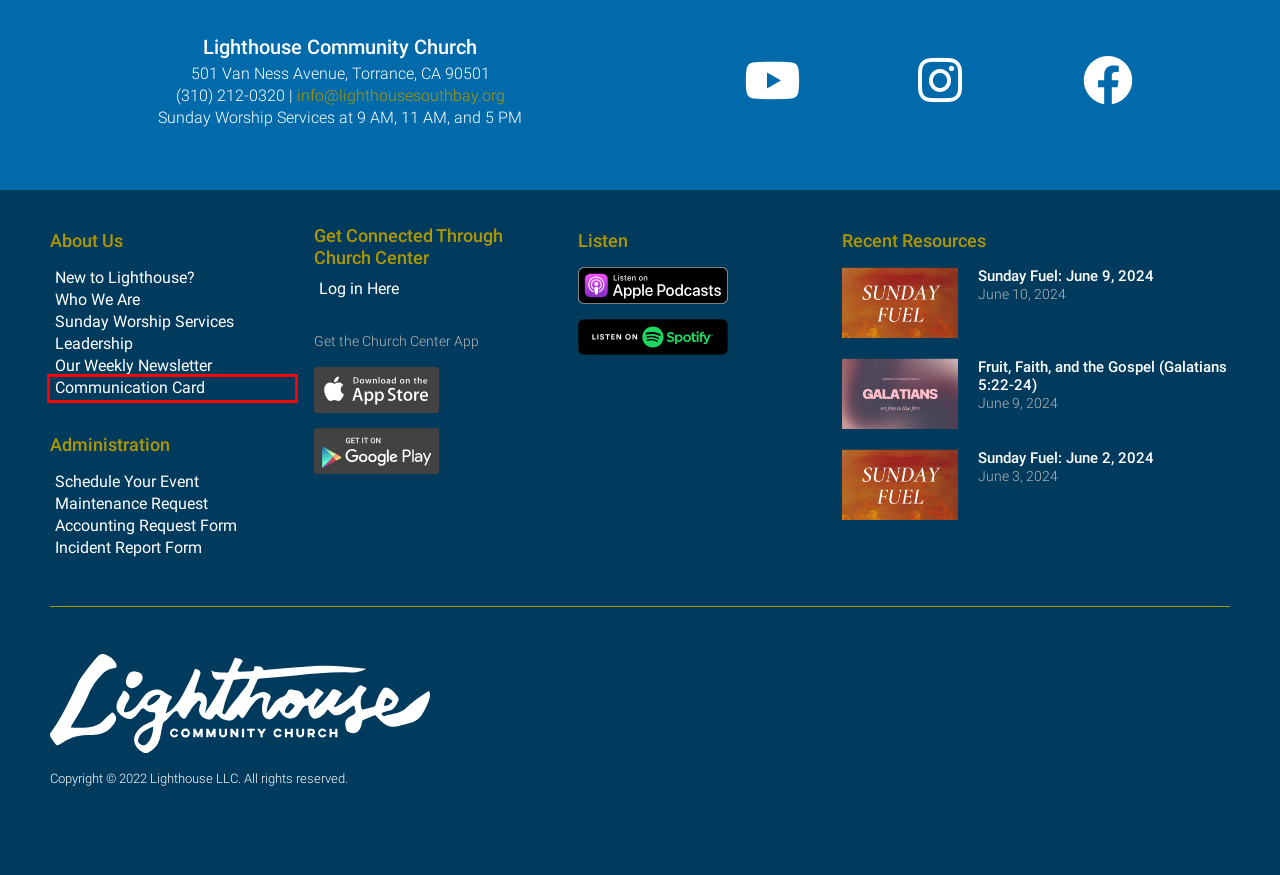Observe the provided screenshot of a webpage with a red bounding box around a specific UI element. Choose the webpage description that best fits the new webpage after you click on the highlighted element. These are your options:
A. Sunday Fuel: June 9, 2024 – Lighthouse Community Church
B. Sunday Fuel: June 2, 2024 – Lighthouse Community Church
C. Building Maintenance Request – Lighthouse Community Church
D. Fruit, Faith, and the Gospel (Galatians 5:22-24) – Lighthouse Community Church
E. New to Lighthouse – Lighthouse Community Church
F. What to Expect – Lighthouse Community Church
G. Who We Are – Lighthouse Community Church
H. Communication Card - Lighthouse Community Church

H